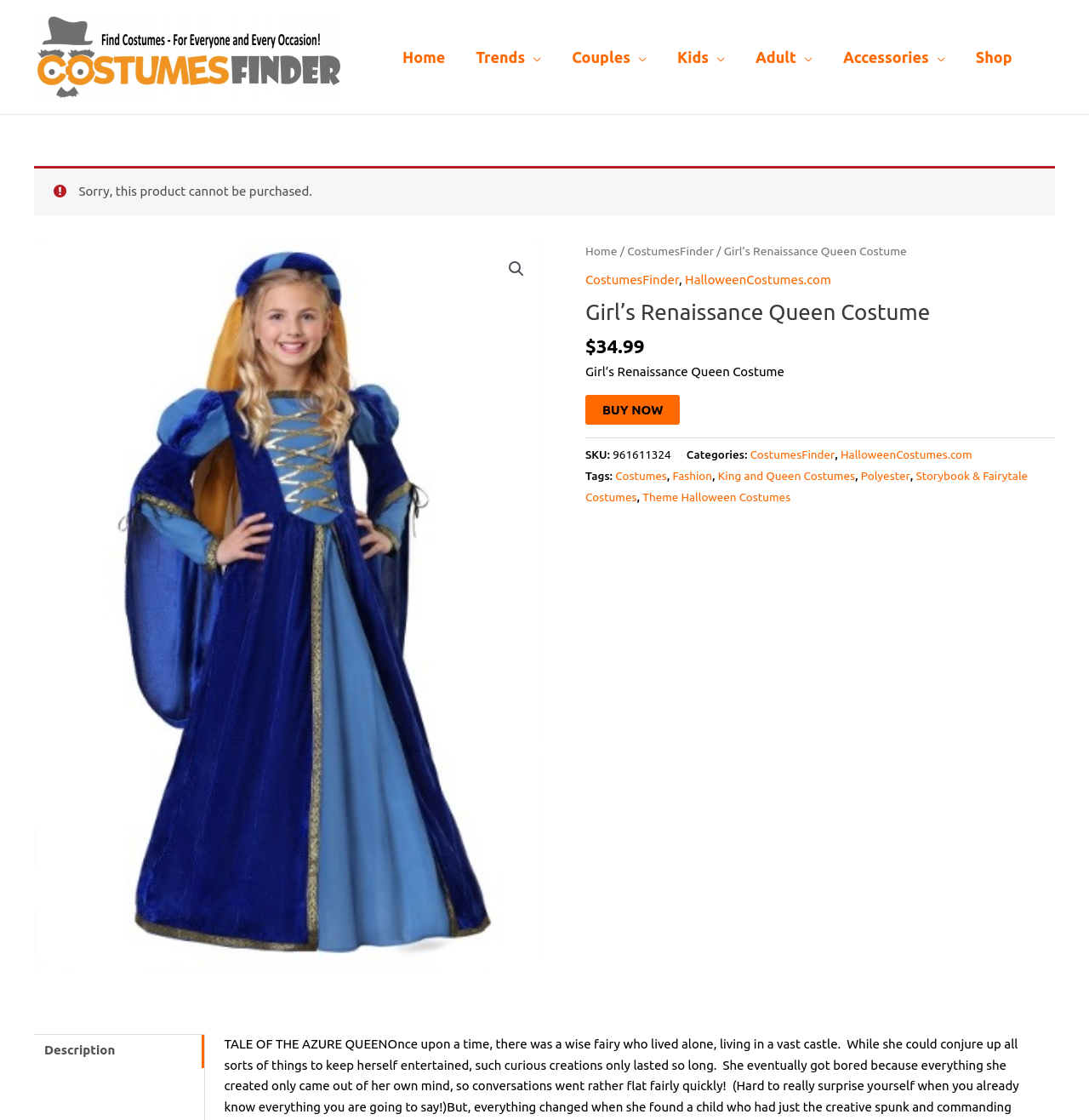Given the element description Couples, specify the bounding box coordinates of the corresponding UI element in the format (top-left x, top-left y, bottom-right x, bottom-right y). All values must be between 0 and 1.

[0.511, 0.024, 0.608, 0.078]